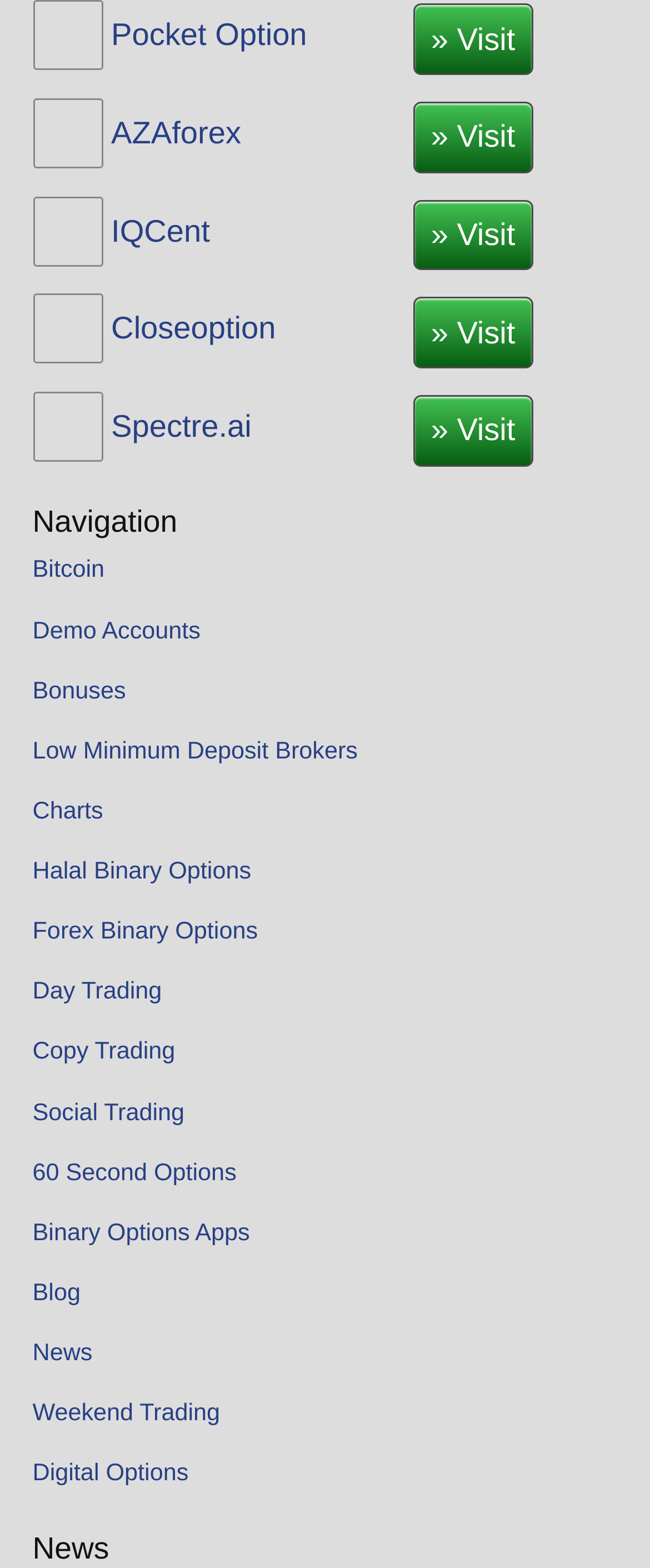Please determine the bounding box coordinates of the area that needs to be clicked to complete this task: 'Read affiliate disclosure'. The coordinates must be four float numbers between 0 and 1, formatted as [left, top, right, bottom].

None